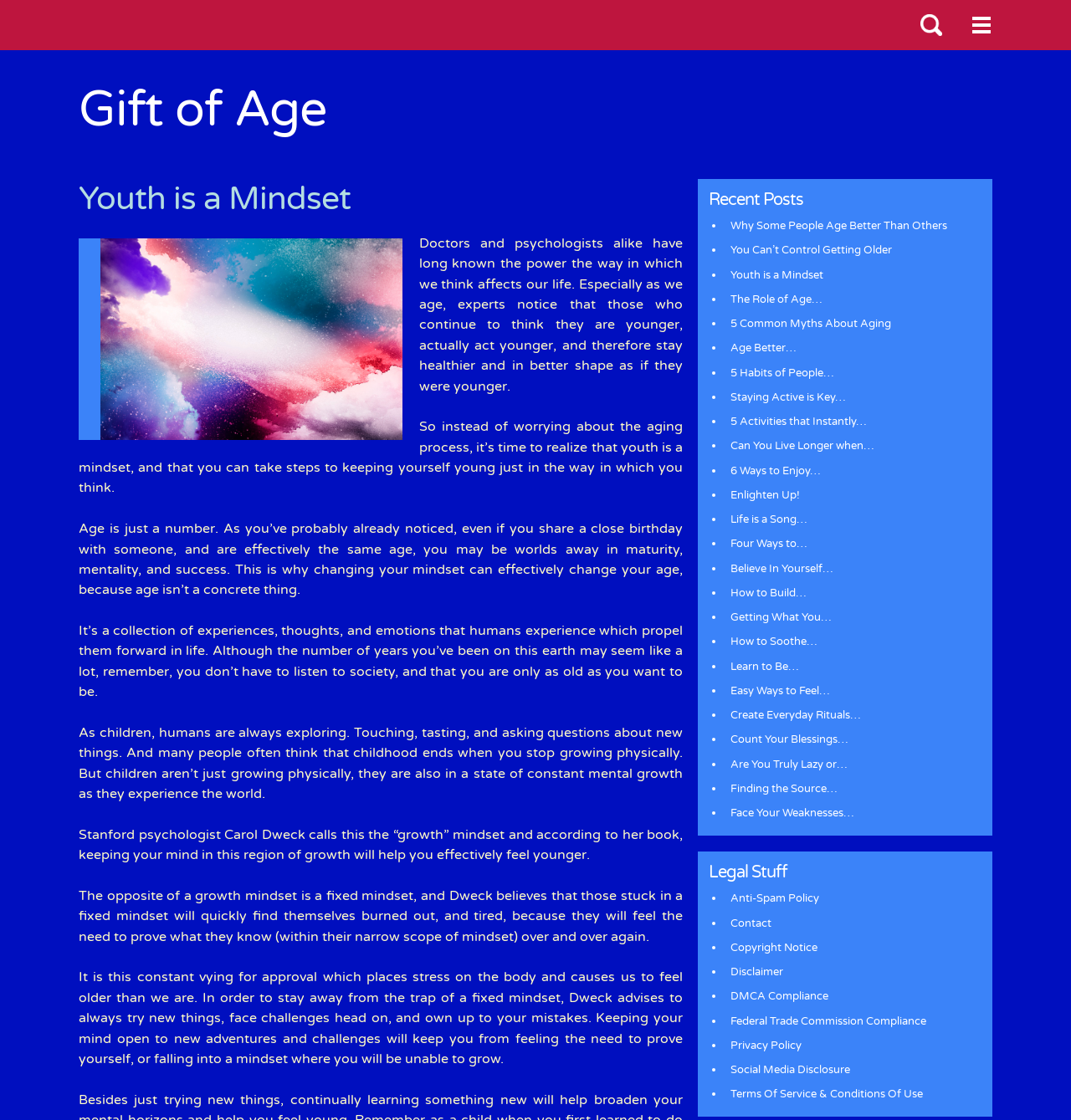Kindly provide the bounding box coordinates of the section you need to click on to fulfill the given instruction: "visit the 'Why Some People Age Better Than Others' page".

[0.682, 0.196, 0.884, 0.208]